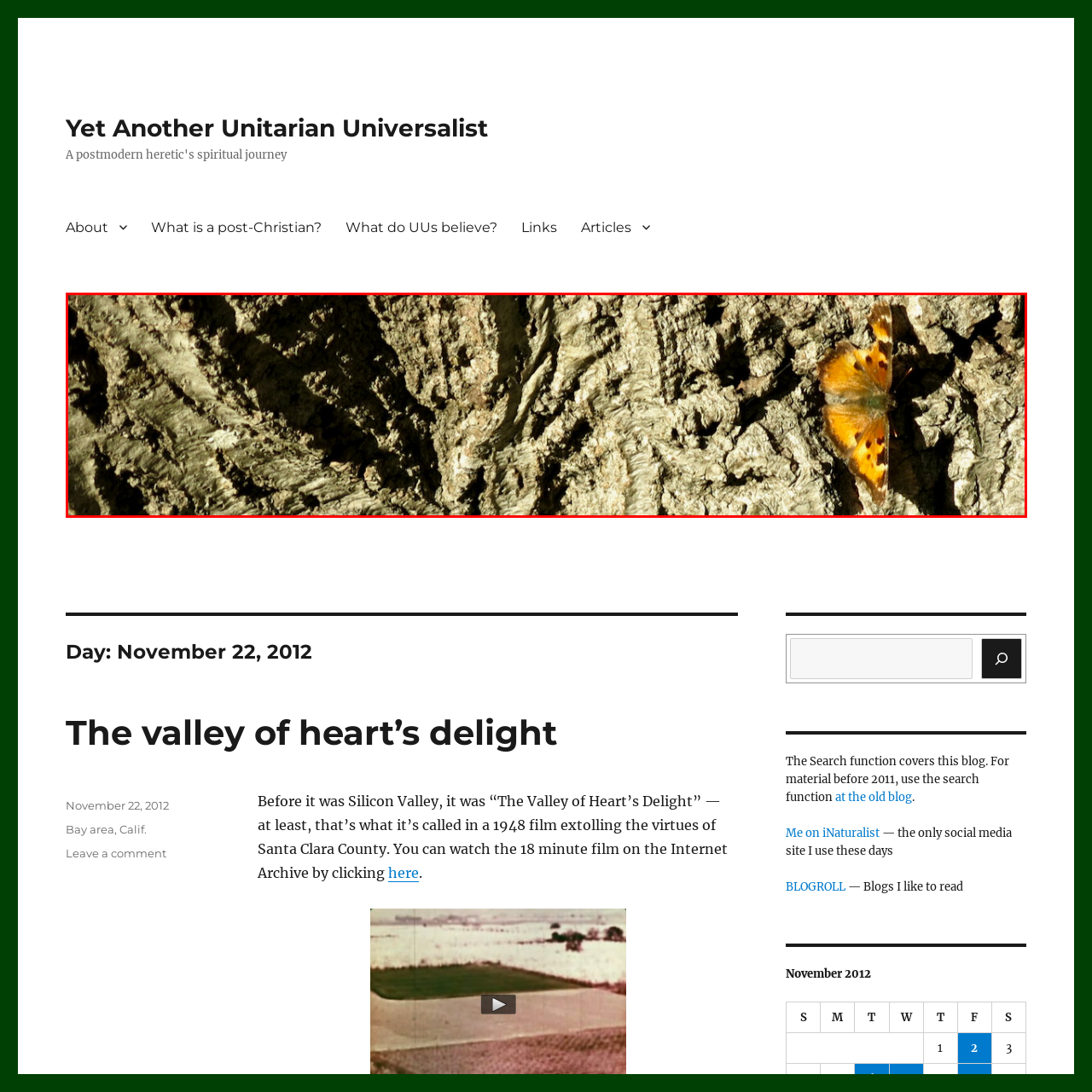What is the relationship between the butterfly and the environment?
Look at the image highlighted by the red bounding box and answer the question with a single word or brief phrase.

Harmonious